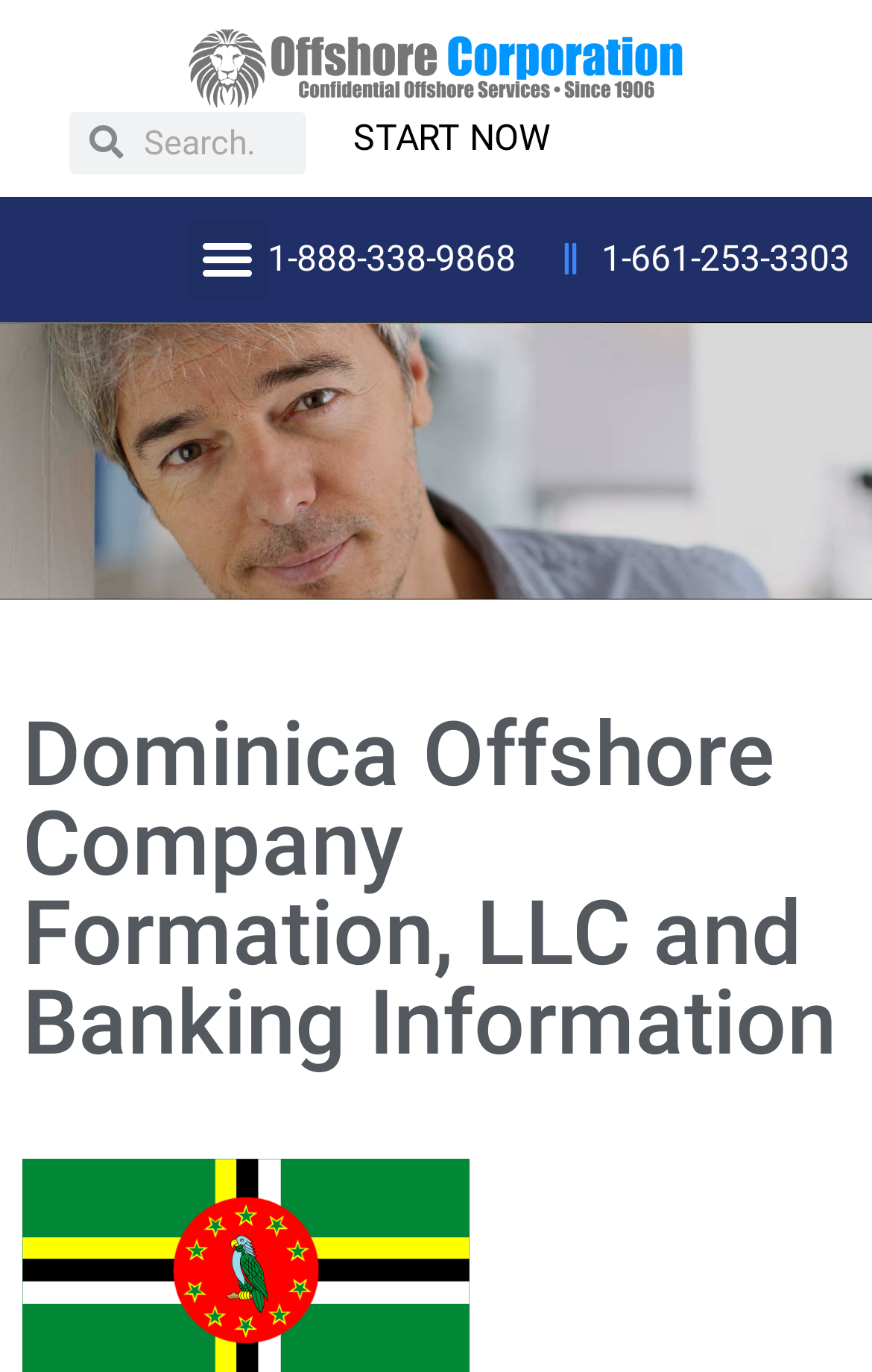Determine the bounding box coordinates for the UI element described. Format the coordinates as (top-left x, top-left y, bottom-right x, bottom-right y) and ensure all values are between 0 and 1. Element description: START NOW

[0.405, 0.081, 0.631, 0.12]